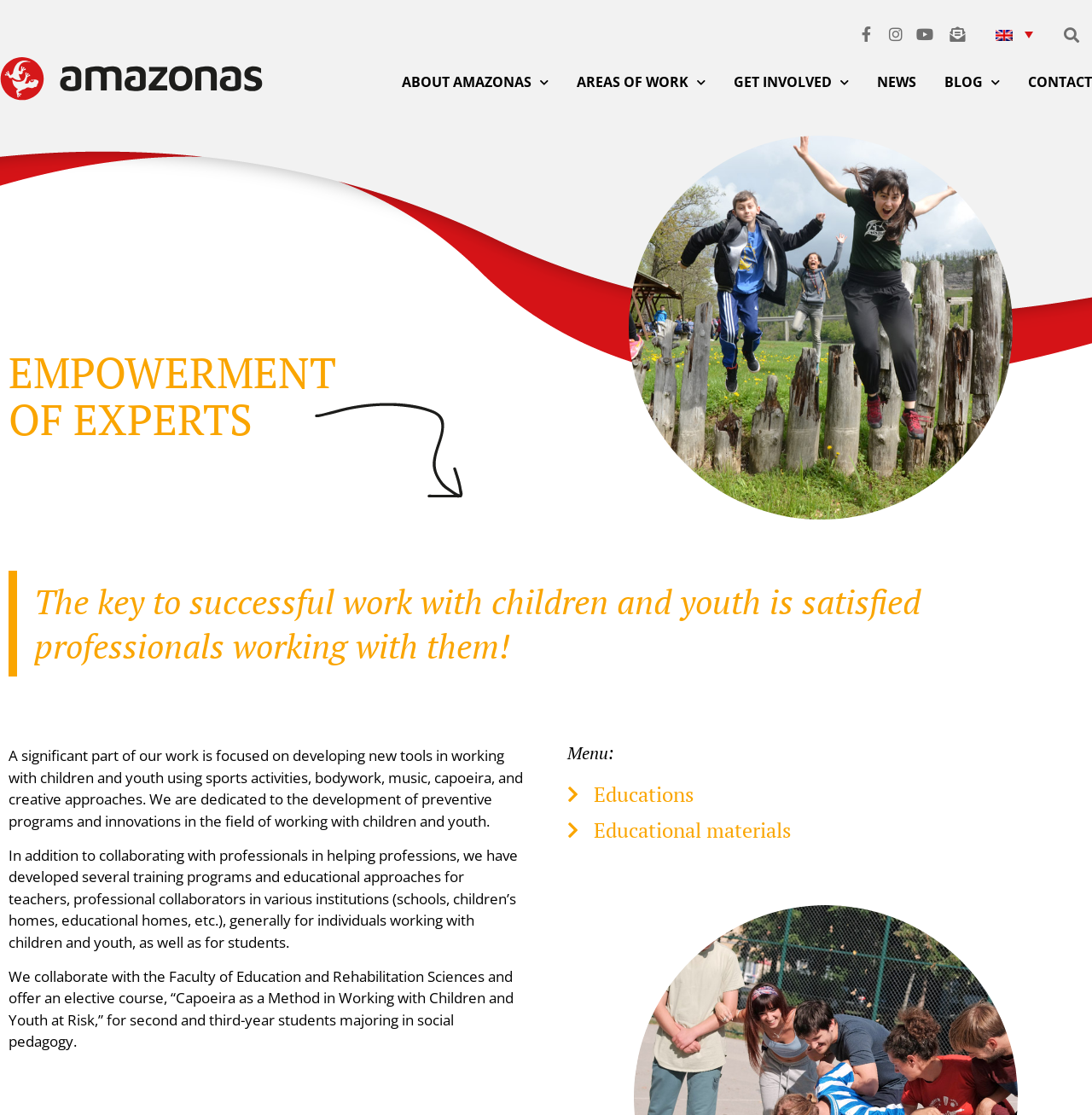Determine the bounding box for the UI element that matches this description: "AREAS OF WORK".

[0.528, 0.057, 0.646, 0.09]